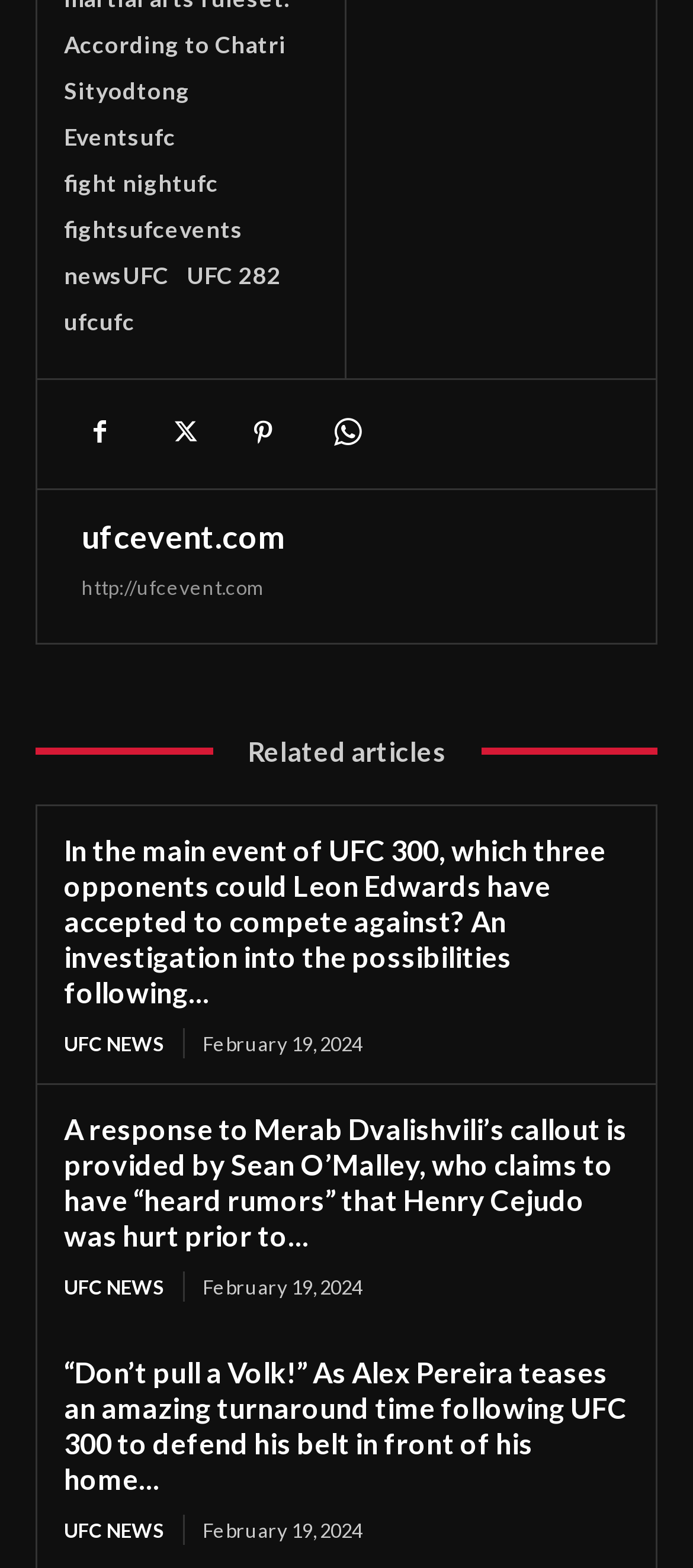Identify the bounding box coordinates of the clickable region required to complete the instruction: "Visit the 'UFC 282' event page". The coordinates should be given as four float numbers within the range of 0 and 1, i.e., [left, top, right, bottom].

[0.269, 0.166, 0.405, 0.184]